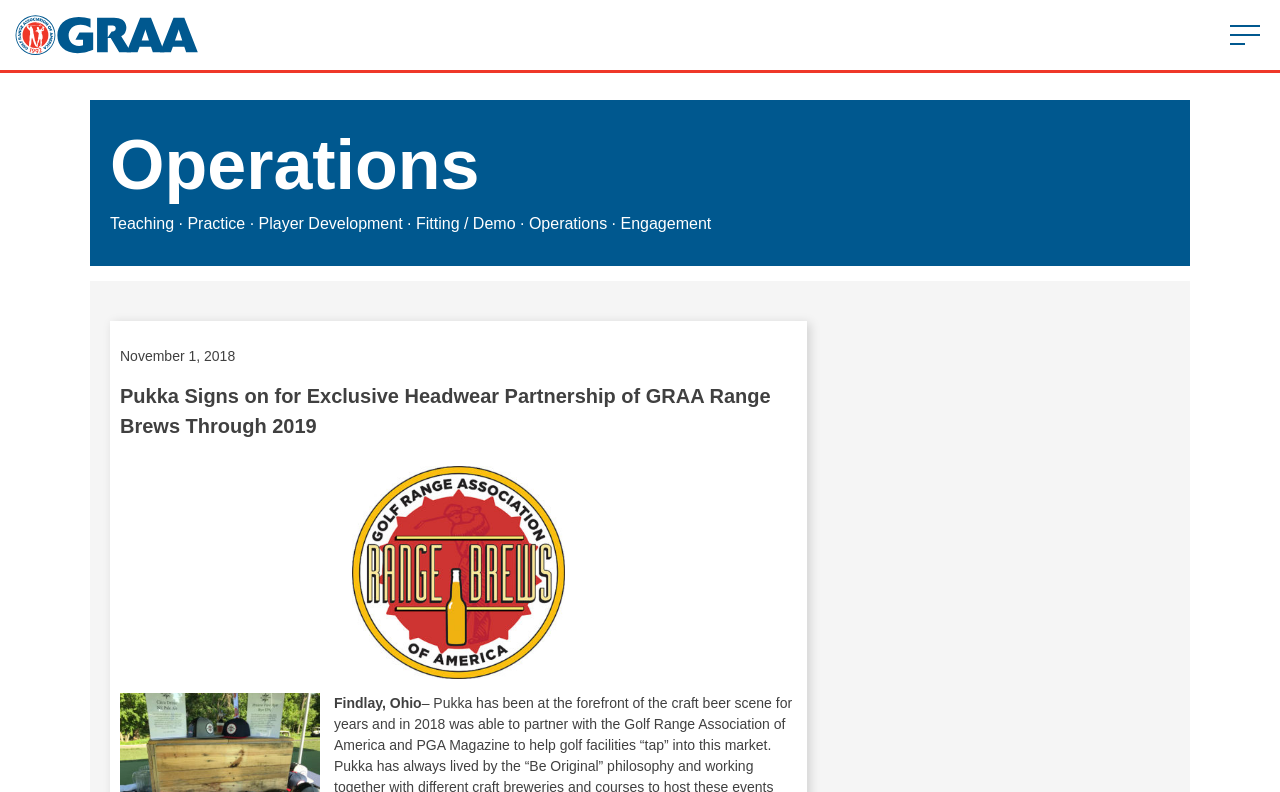What is the company mentioned in the webpage?
Give a single word or phrase answer based on the content of the image.

Pukka